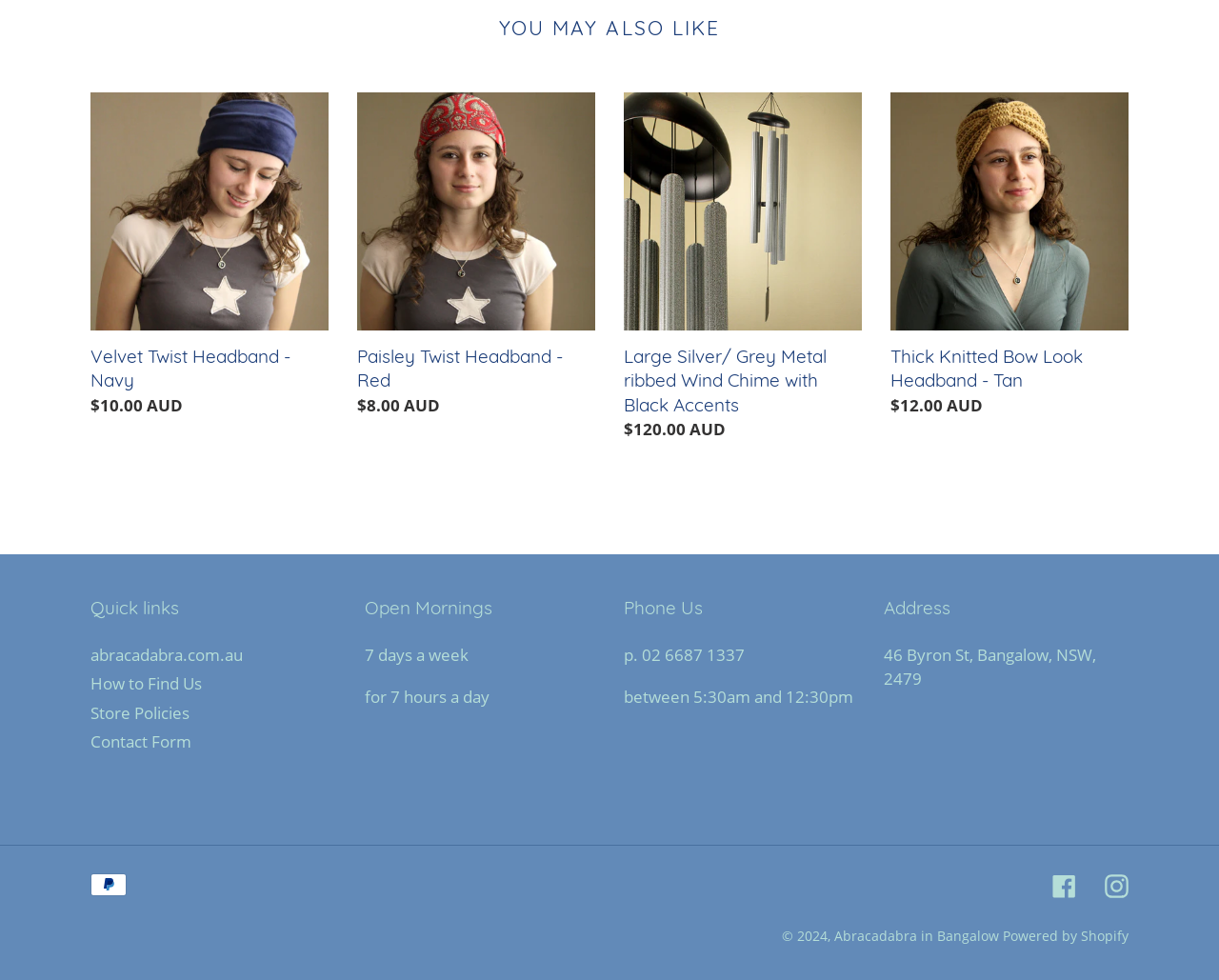Based on the image, please respond to the question with as much detail as possible:
What payment method is accepted by the store?

I found the answer by looking at the image 'PayPal' under the static text 'Payment methods'. This indicates that the store accepts PayPal as a payment method.